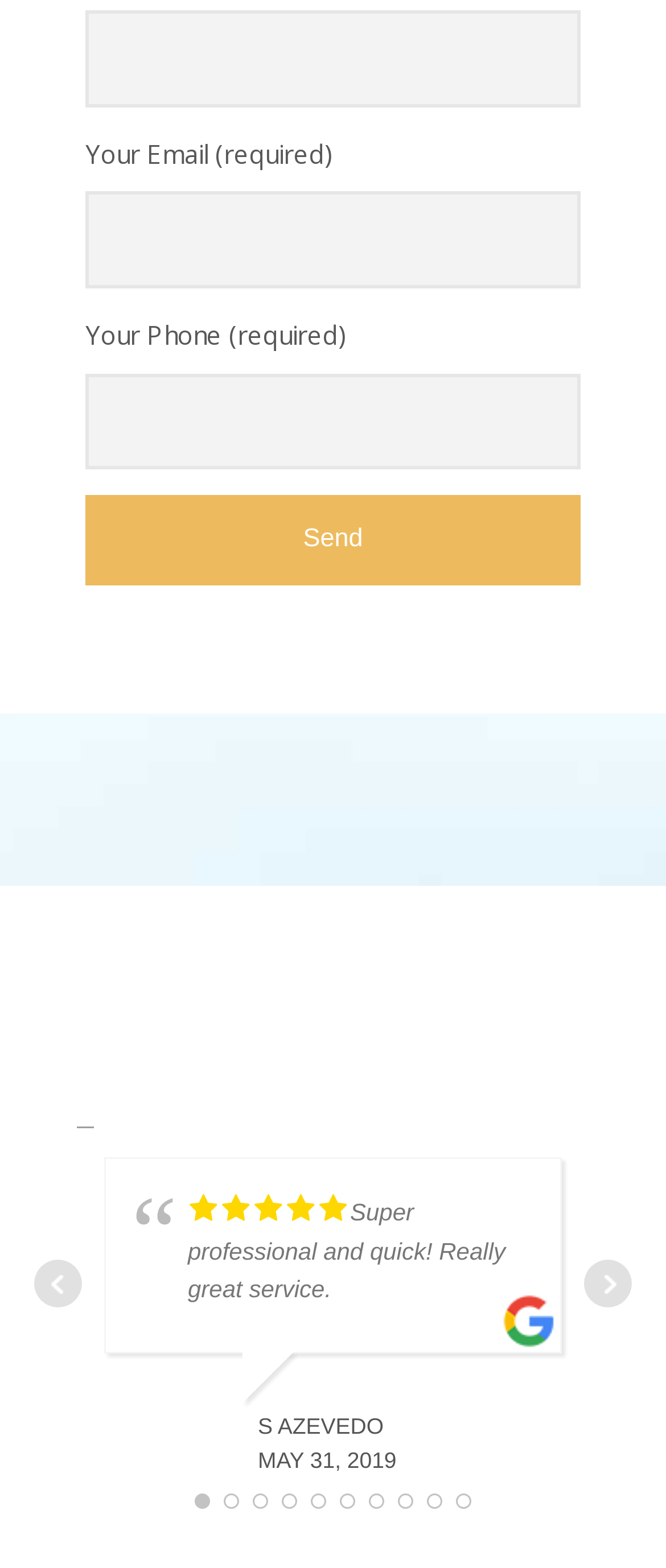Please provide a comprehensive response to the question based on the details in the image: What is the purpose of the form?

The webpage contains a form with fields for 'Your Name', 'Your Email', and 'Your Phone', which suggests that the purpose of the form is to submit contact information to the website owner or administrator.